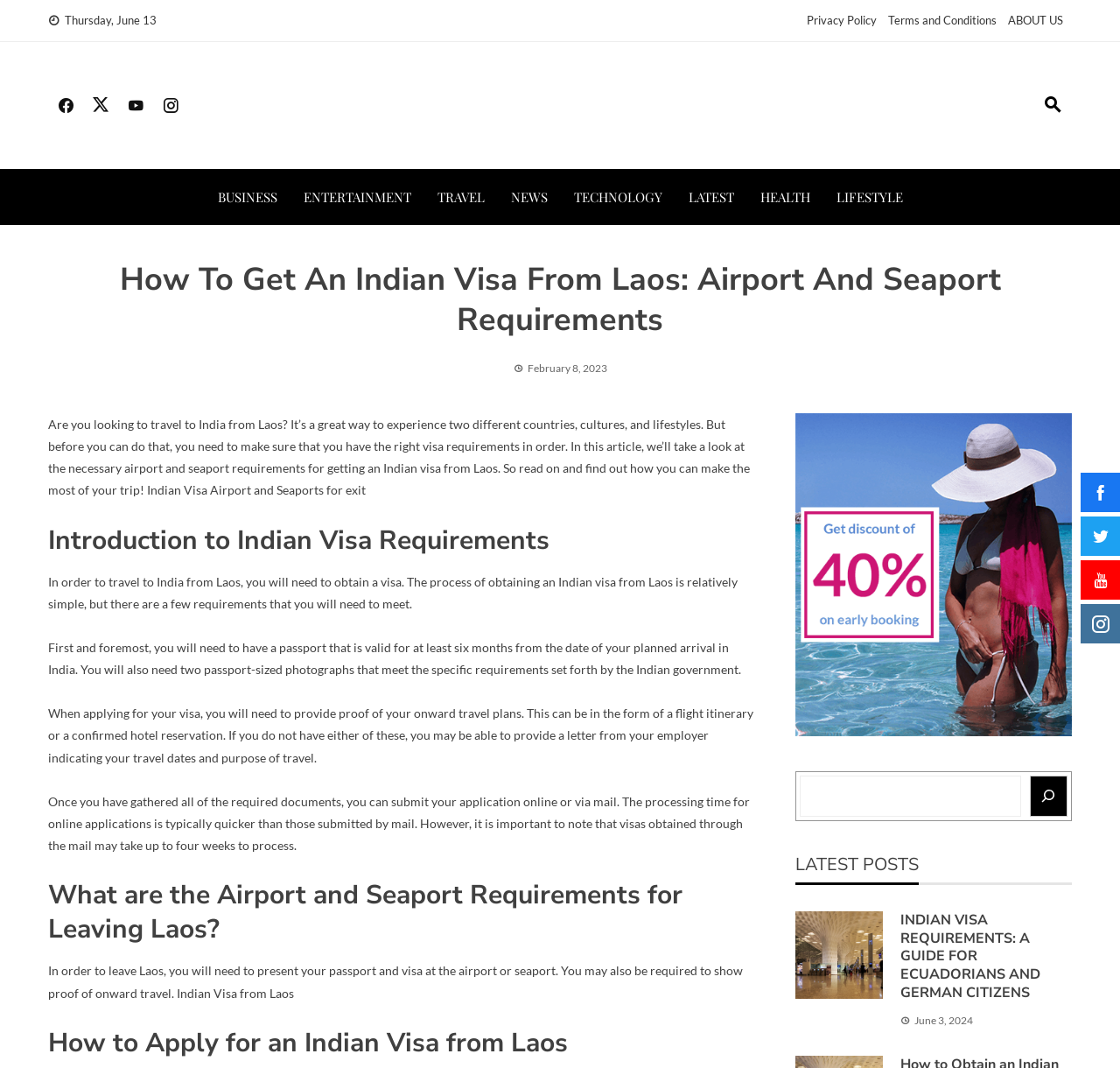Extract the main heading from the webpage content.

How To Get An Indian Visa From Laos: Airport And Seaport Requirements